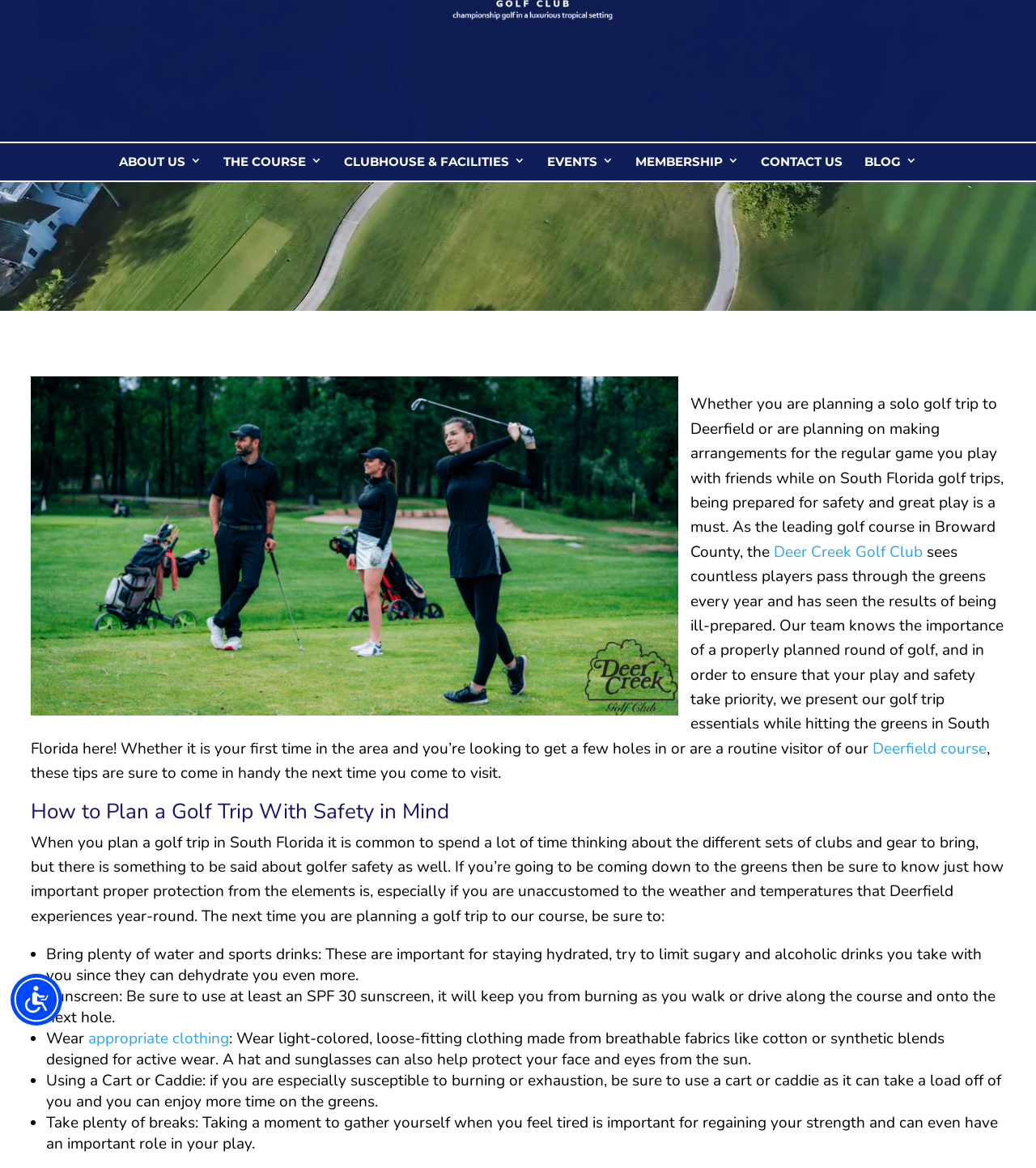Create an elaborate caption that covers all aspects of the webpage.

The webpage is about planning a golf trip to South Florida, specifically Deer Creek Golf Club. At the top, there is a button for accessibility menu and a link to the golf club's website, accompanied by a logo image. Below this, there are several links to different sections of the website, including "About Us", "The Course", "Clubhouse & Facilities", "Events", "Membership", "Contact Us", and "Blog".

The main content of the page is divided into two sections. On the left, there is an image of three people golfing. On the right, there is a block of text that introduces the importance of being prepared for a golf trip to South Florida, highlighting the need for safety and great play. The text also mentions that Deer Creek Golf Club has seen the results of being ill-prepared and therefore provides golf trip essentials for a successful and safe experience.

Below this introduction, there is a heading "How to Plan a Golf Trip With Safety in Mind" followed by a section of text that discusses the importance of golfer safety, particularly in terms of protection from the elements. This section is followed by a list of tips, each marked with a bullet point, which include bringing plenty of water and sports drinks, applying sunscreen, wearing appropriate clothing, using a cart or caddie, and taking plenty of breaks.